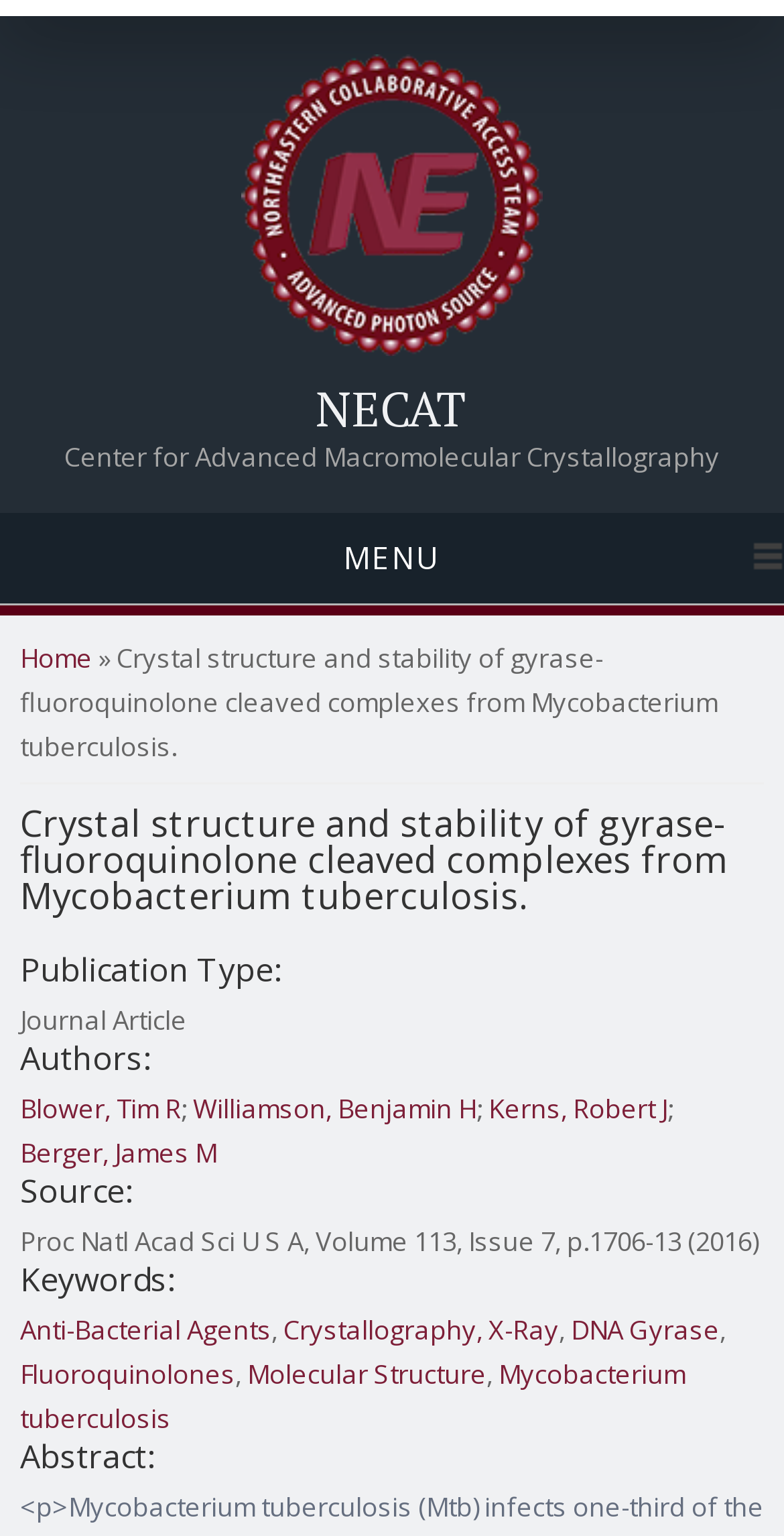Please identify the bounding box coordinates of the element that needs to be clicked to perform the following instruction: "view abstract".

[0.026, 0.938, 0.974, 0.959]